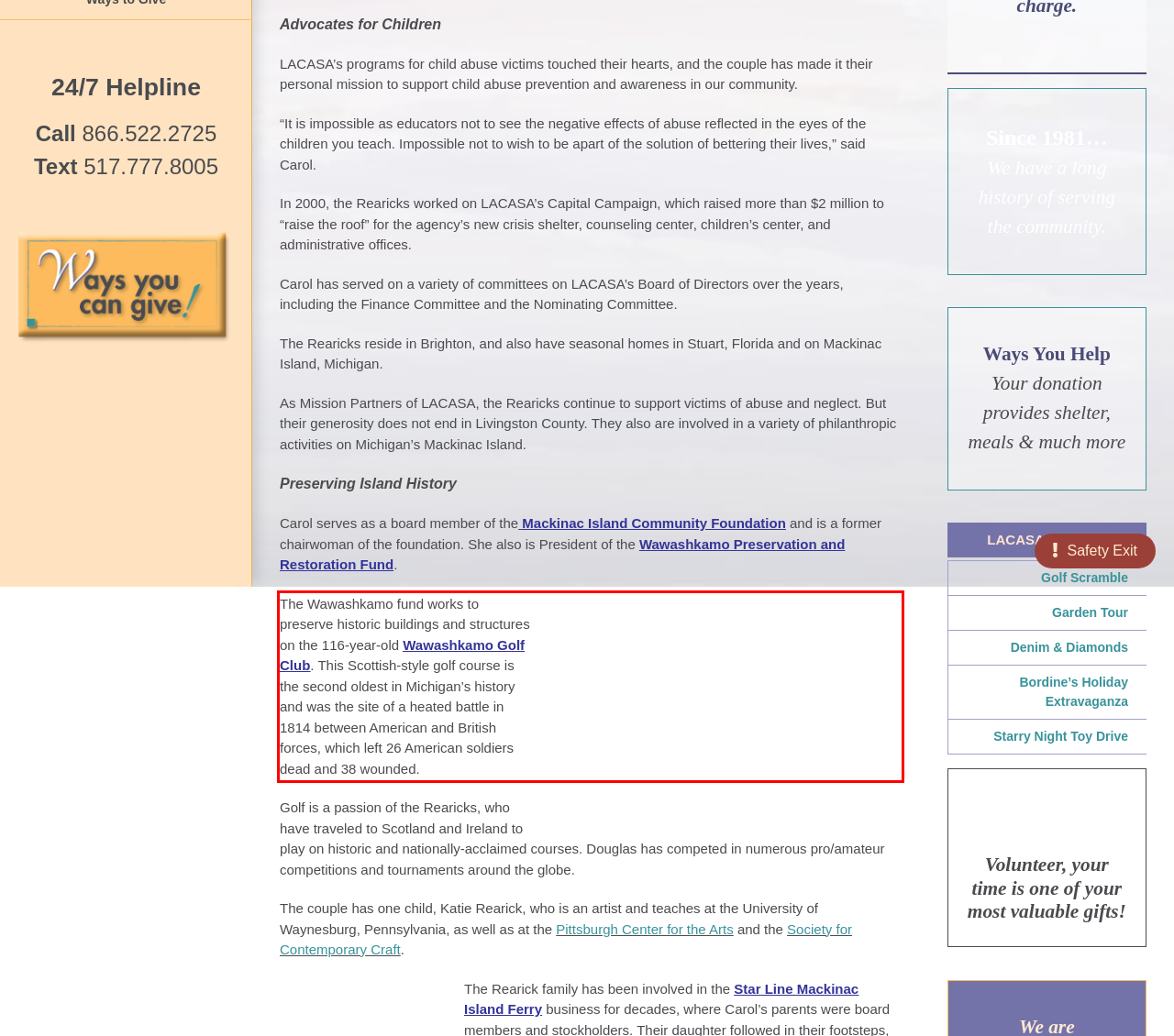Please extract the text content within the red bounding box on the webpage screenshot using OCR.

The Wawashkamo fund works to preserve historic buildings and structures on the 116-year-old Wawashkamo Golf Club. This Scottish-style golf course is the second oldest in Michigan’s history and was the site of a heated battle in 1814 between American and British forces, which left 26 American soldiers dead and 38 wounded.